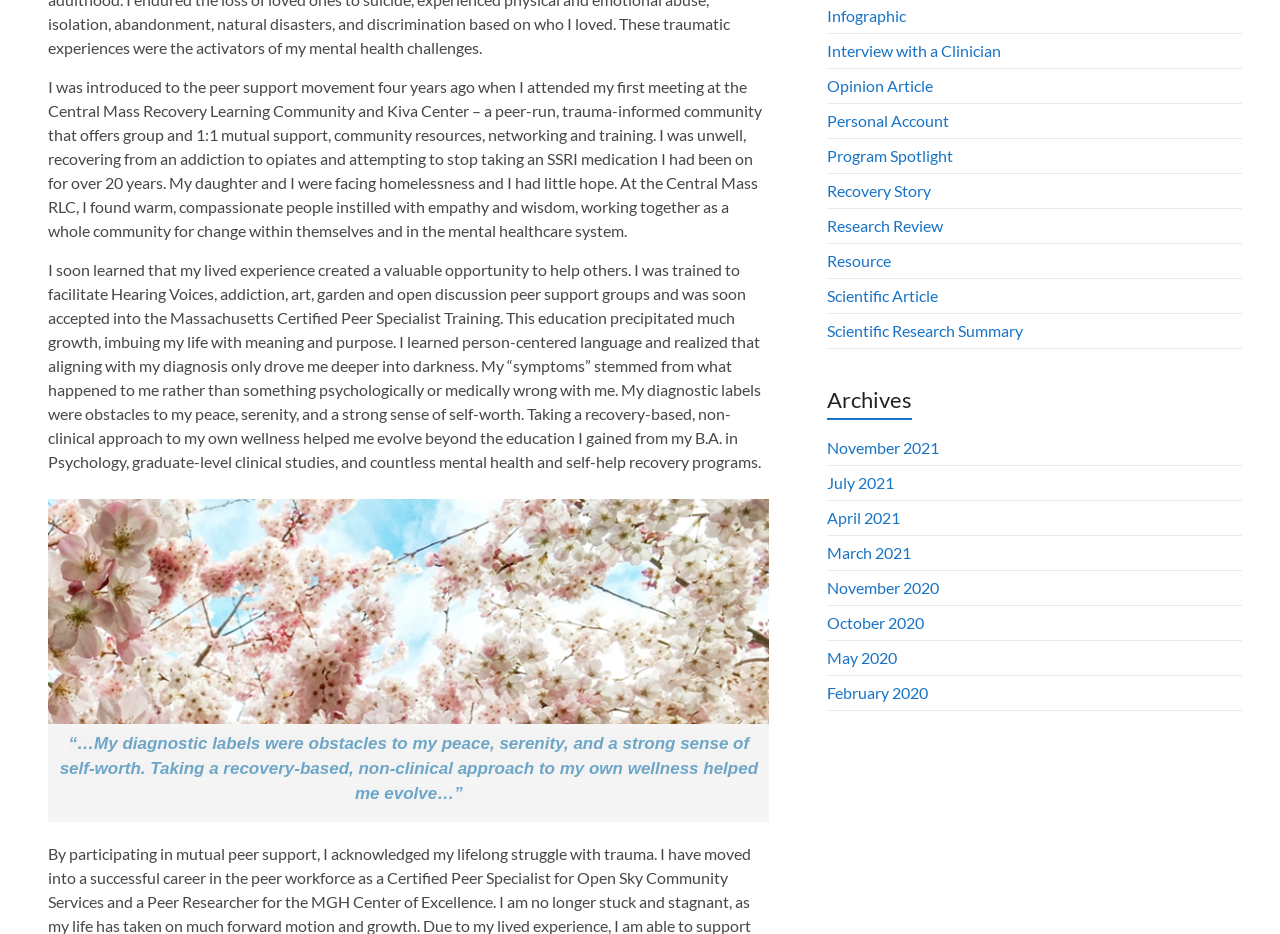Bounding box coordinates must be specified in the format (top-left x, top-left y, bottom-right x, bottom-right y). All values should be floating point numbers between 0 and 1. What are the bounding box coordinates of the UI element described as: Interview with a Clinician

[0.646, 0.044, 0.782, 0.065]